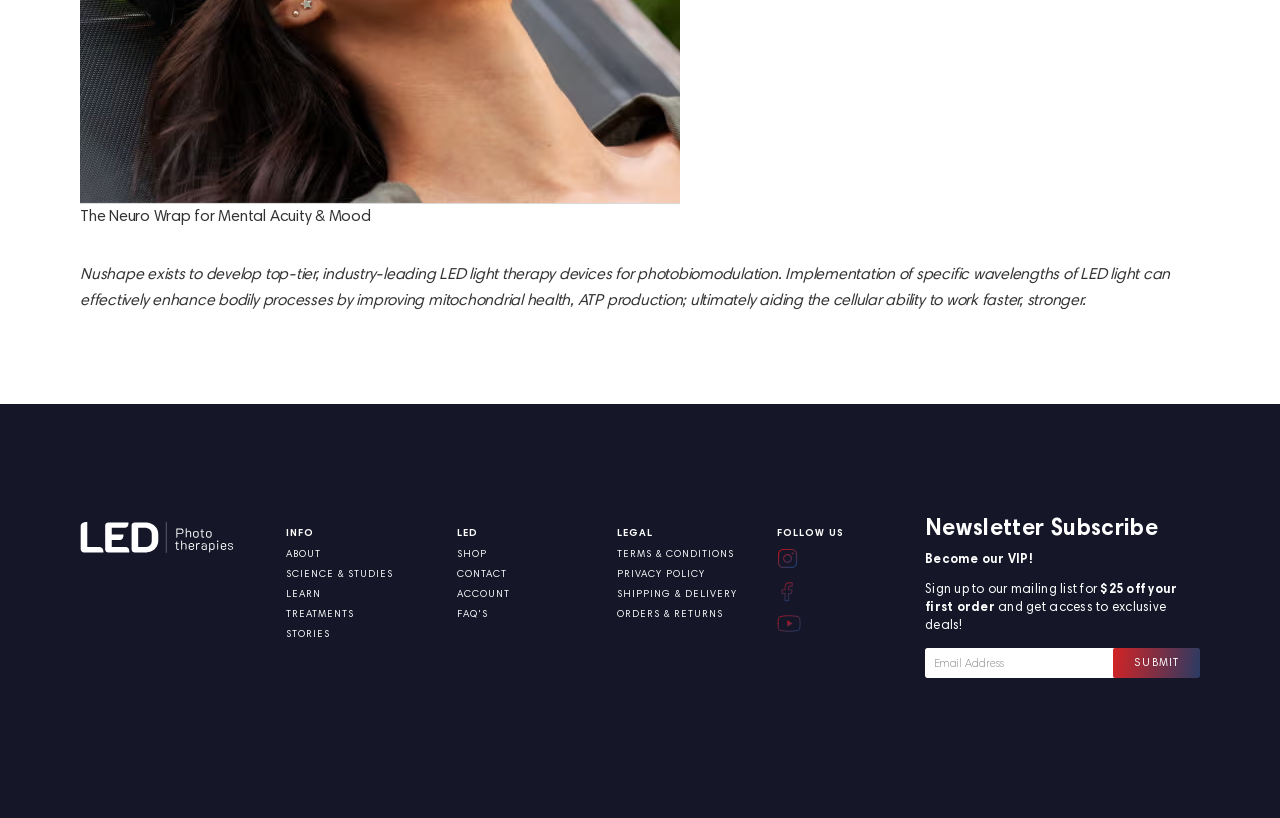Please give a one-word or short phrase response to the following question: 
What is the name of the product?

The Neuro Wrap